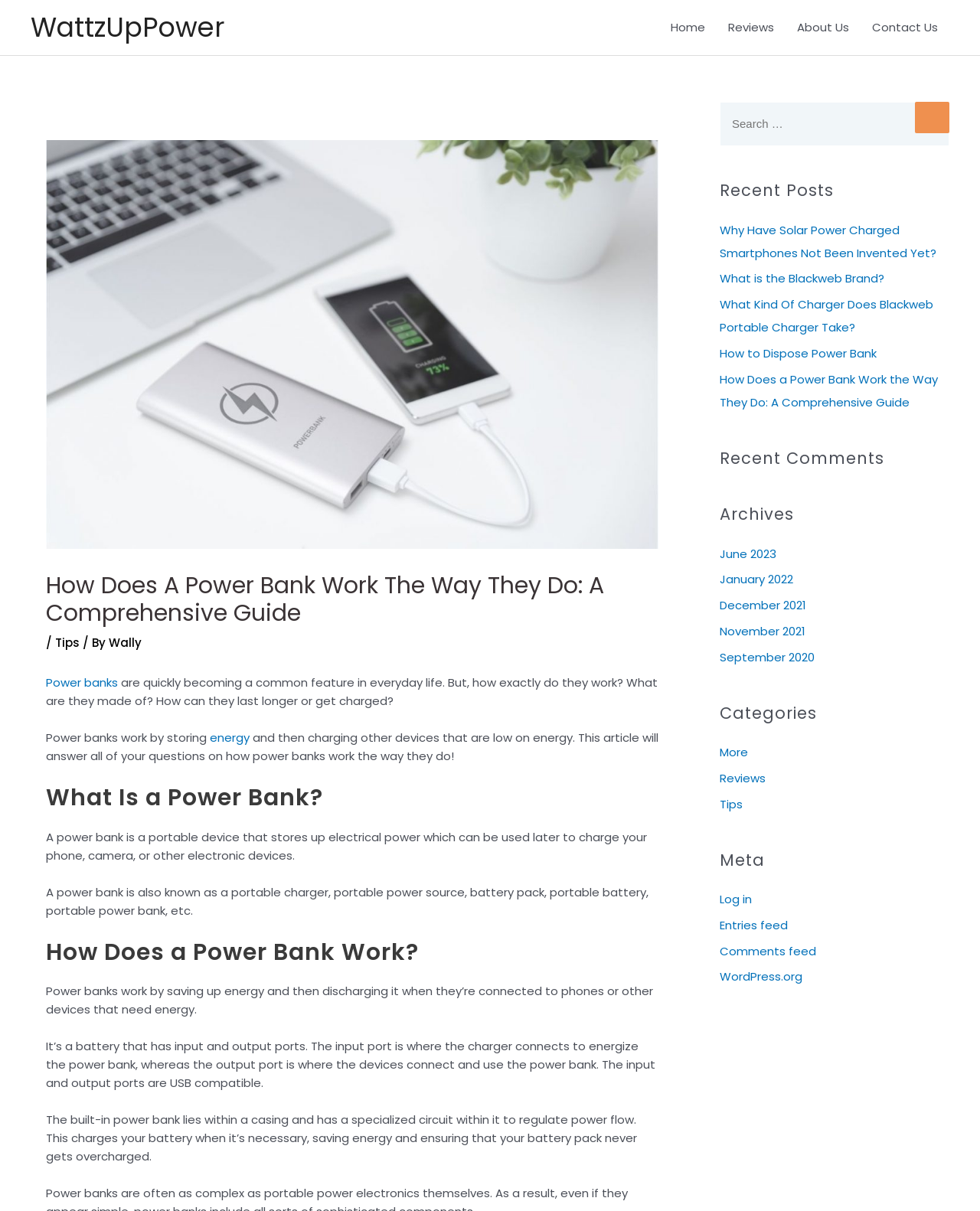Please predict the bounding box coordinates (top-left x, top-left y, bottom-right x, bottom-right y) for the UI element in the screenshot that fits the description: parent_node: Search for: value="Search"

[0.934, 0.084, 0.969, 0.11]